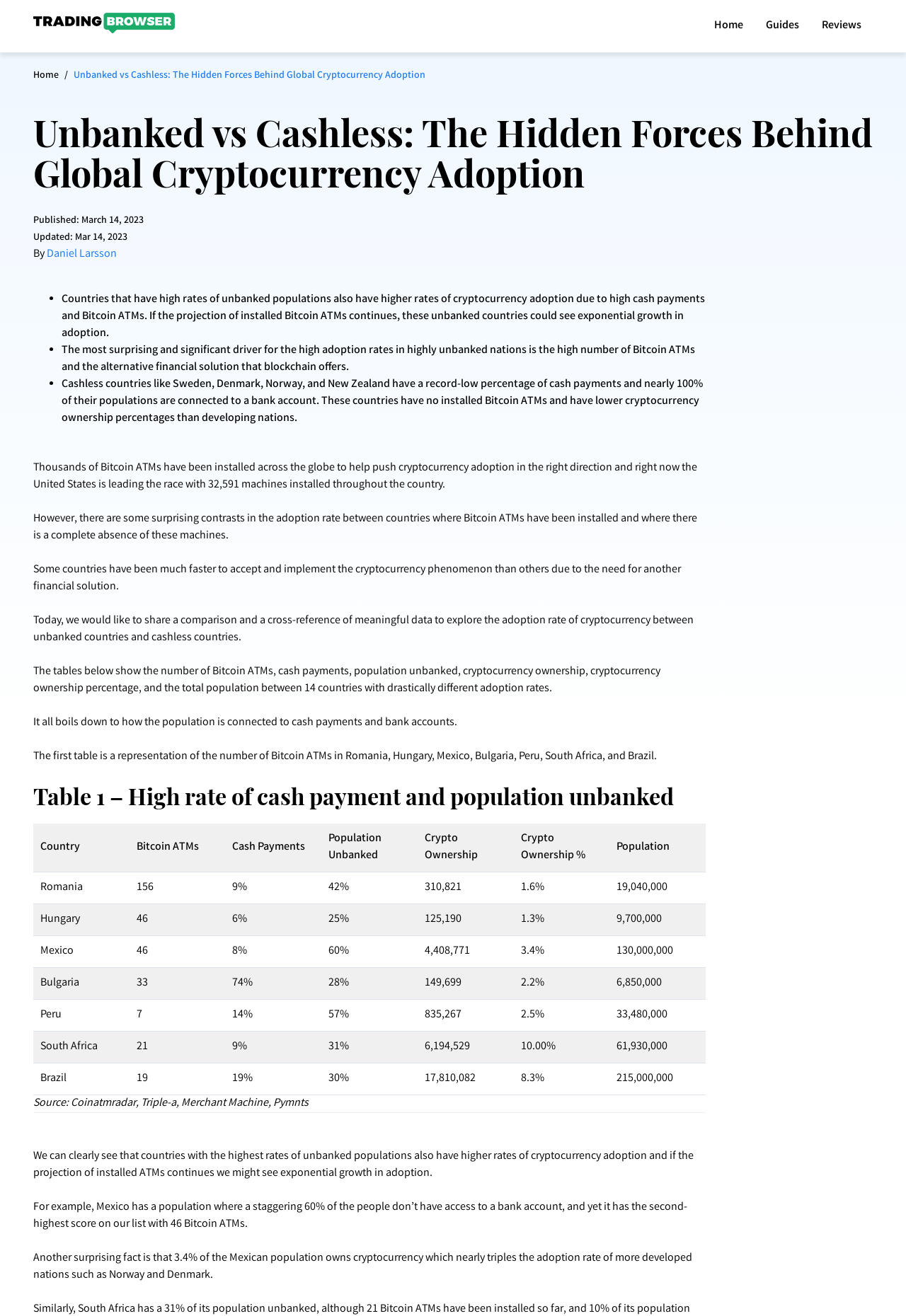Calculate the bounding box coordinates for the UI element based on the following description: "Daniel Larsson". Ensure the coordinates are four float numbers between 0 and 1, i.e., [left, top, right, bottom].

[0.052, 0.187, 0.129, 0.2]